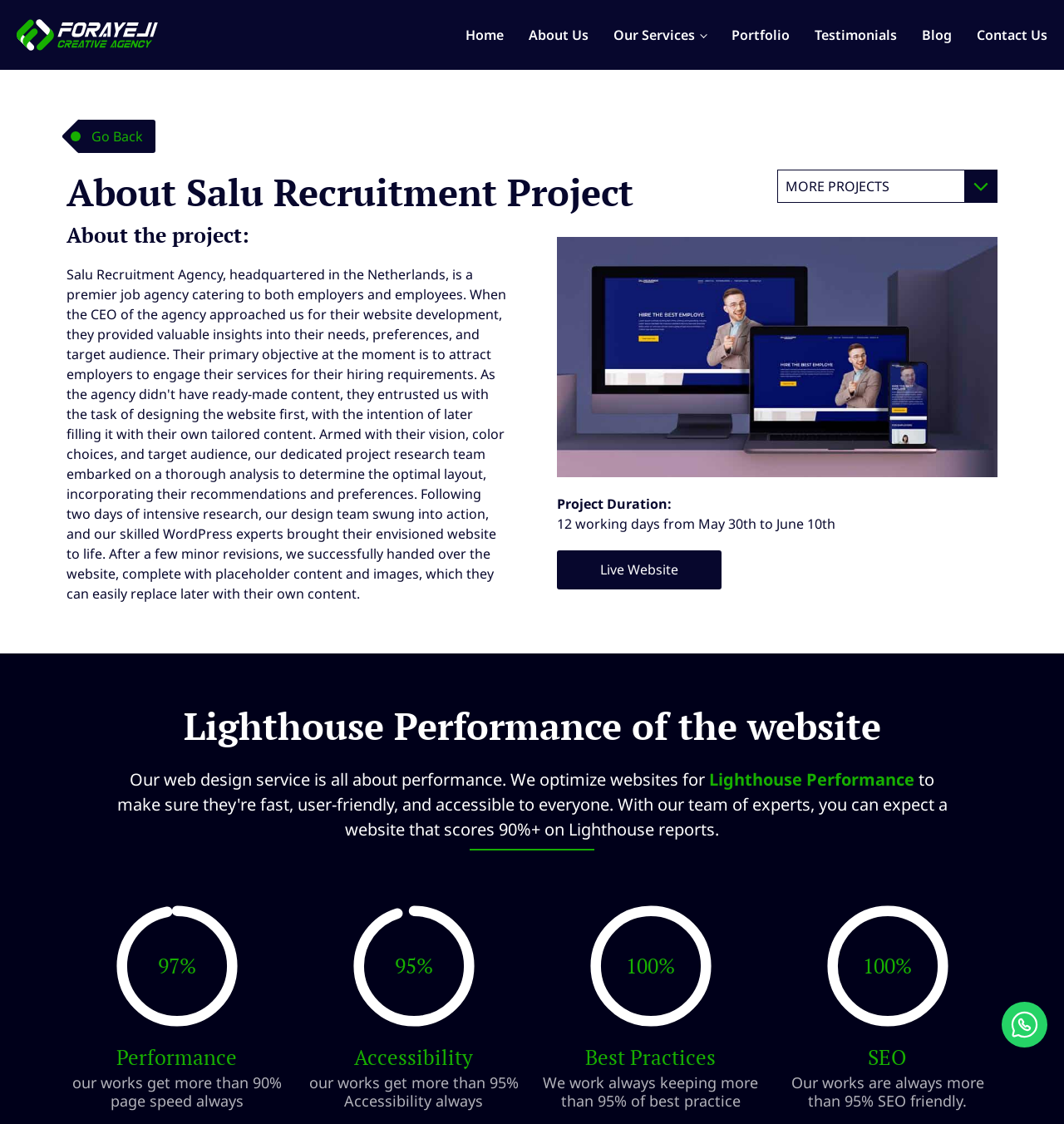What is the performance score of the website?
Please look at the screenshot and answer in one word or a short phrase.

97%